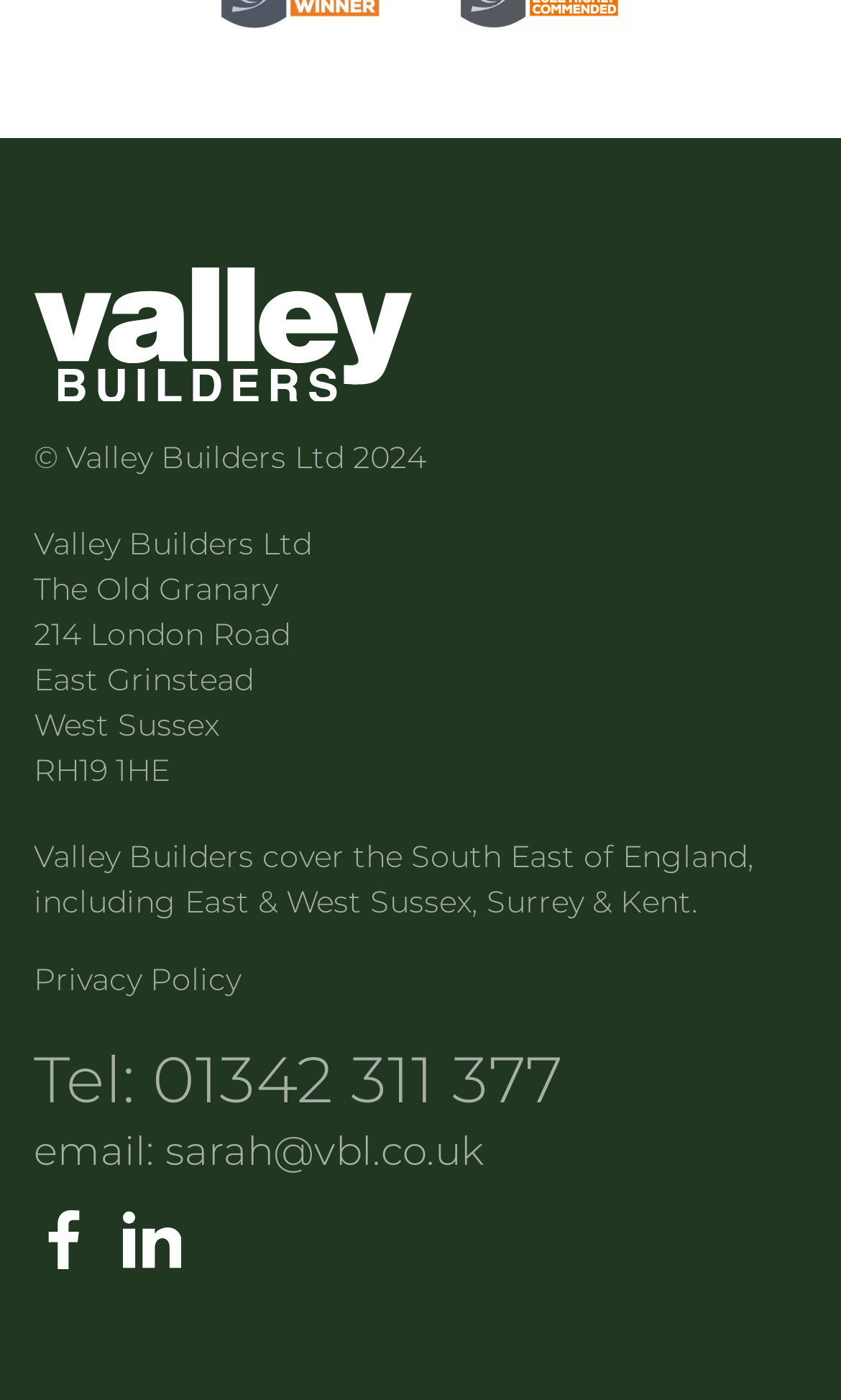Answer the question with a single word or phrase: 
What is the company name?

Valley Builders Ltd